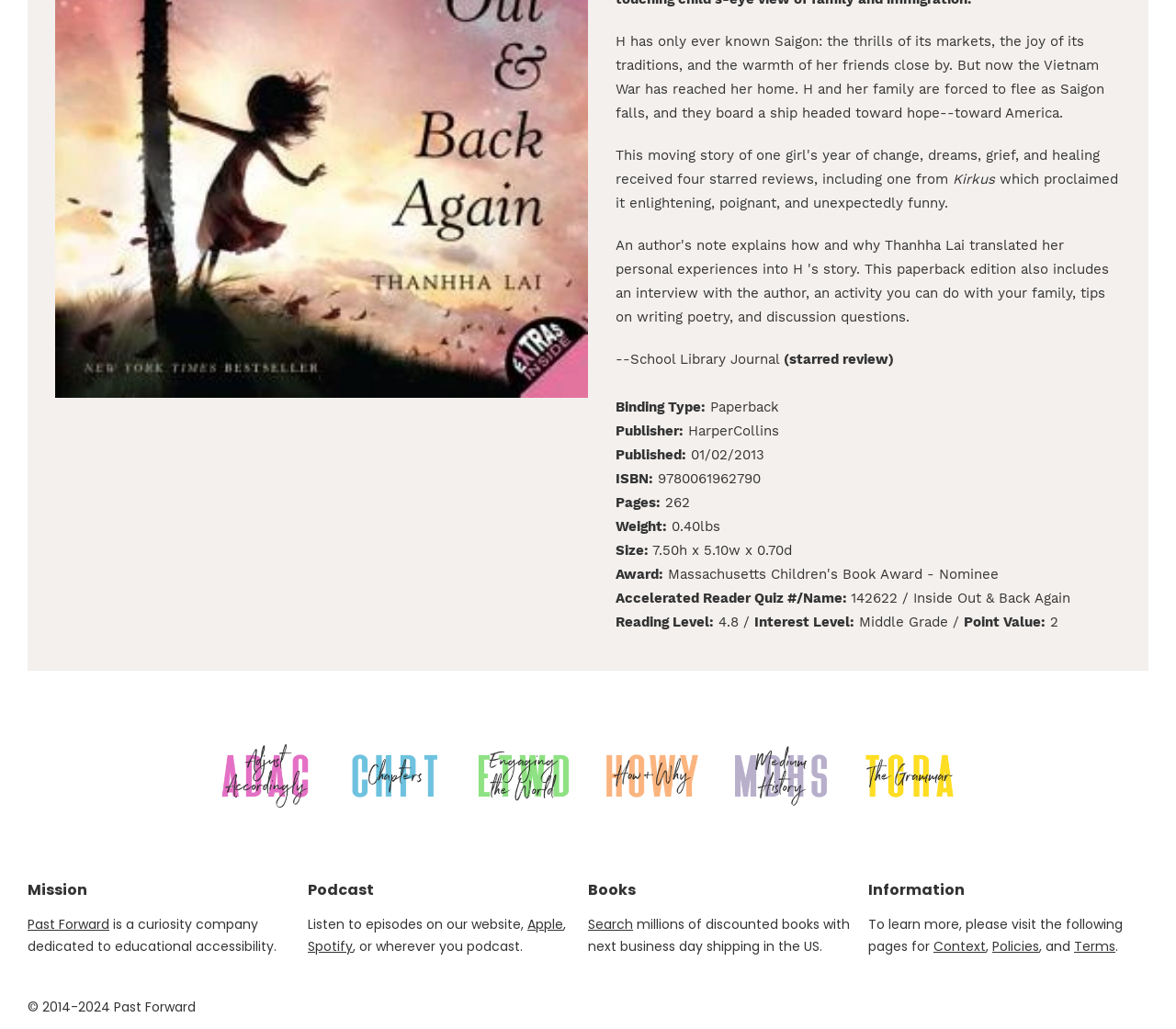Based on the element description, predict the bounding box coordinates (top-left x, top-left y, bottom-right x, bottom-right y) for the UI element in the screenshot: Policies

[0.844, 0.911, 0.884, 0.929]